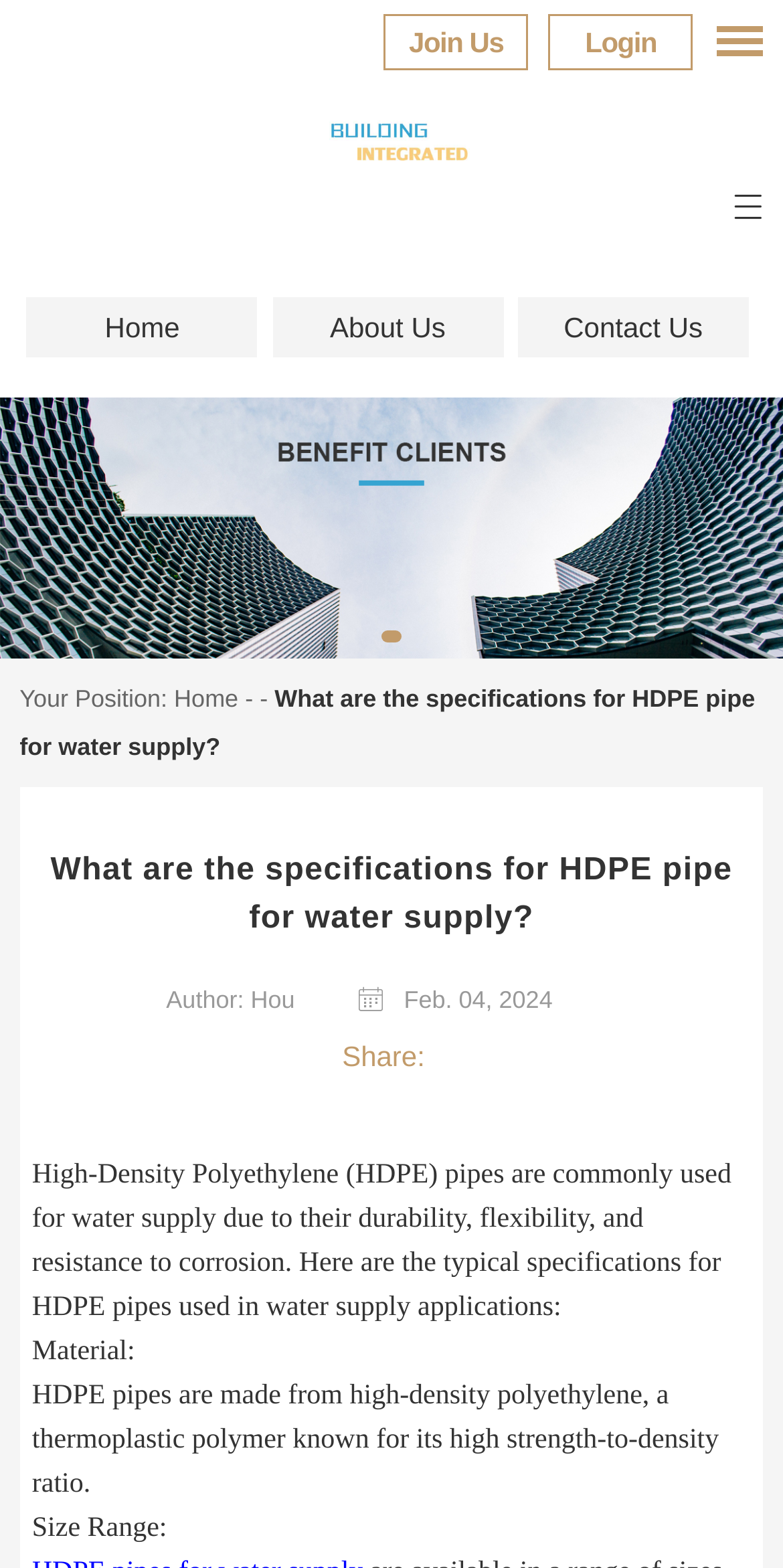Extract the text of the main heading from the webpage.

What are the specifications for HDPE pipe for water supply?